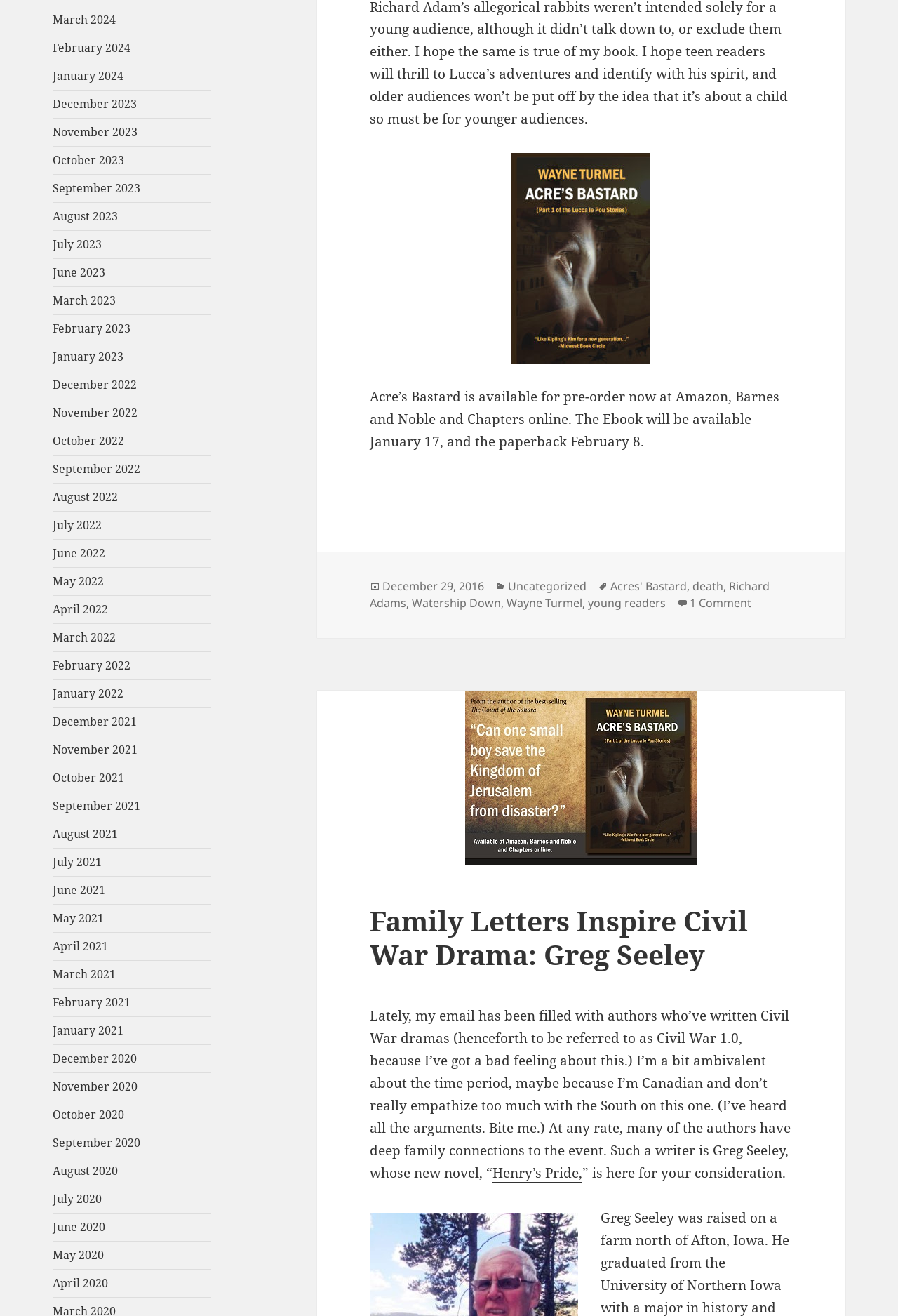Please identify the bounding box coordinates of the region to click in order to complete the given instruction: "View the post from December 29, 2016". The coordinates should be four float numbers between 0 and 1, i.e., [left, top, right, bottom].

[0.426, 0.44, 0.539, 0.452]